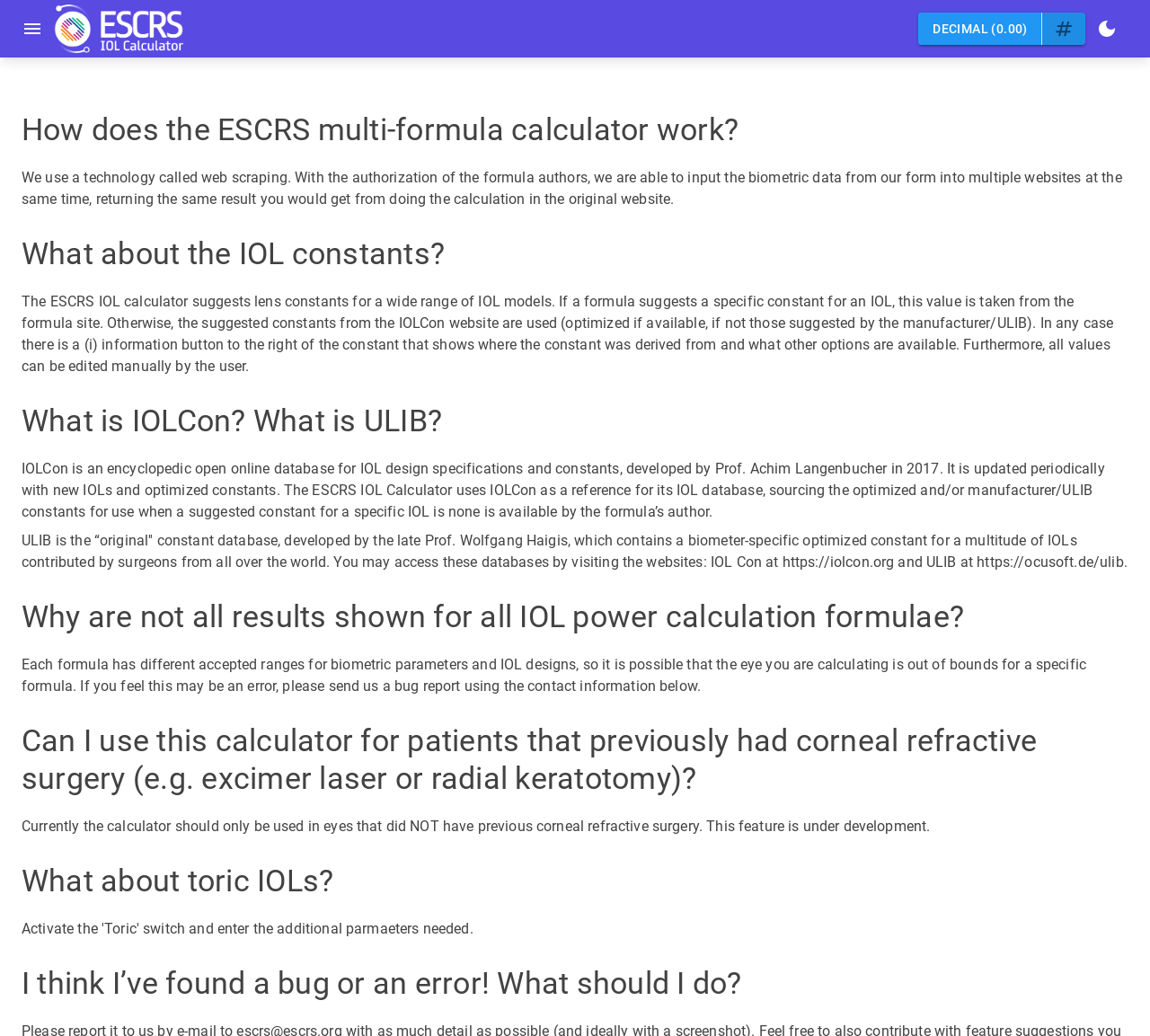Why may not all results be shown for all IOL power calculation formulae?
Please give a detailed and thorough answer to the question, covering all relevant points.

The webpage explains that each formula has different accepted ranges for biometric parameters and IOL designs, so it is possible that the eye being calculated is out of bounds for a specific formula, which is why not all results may be shown.